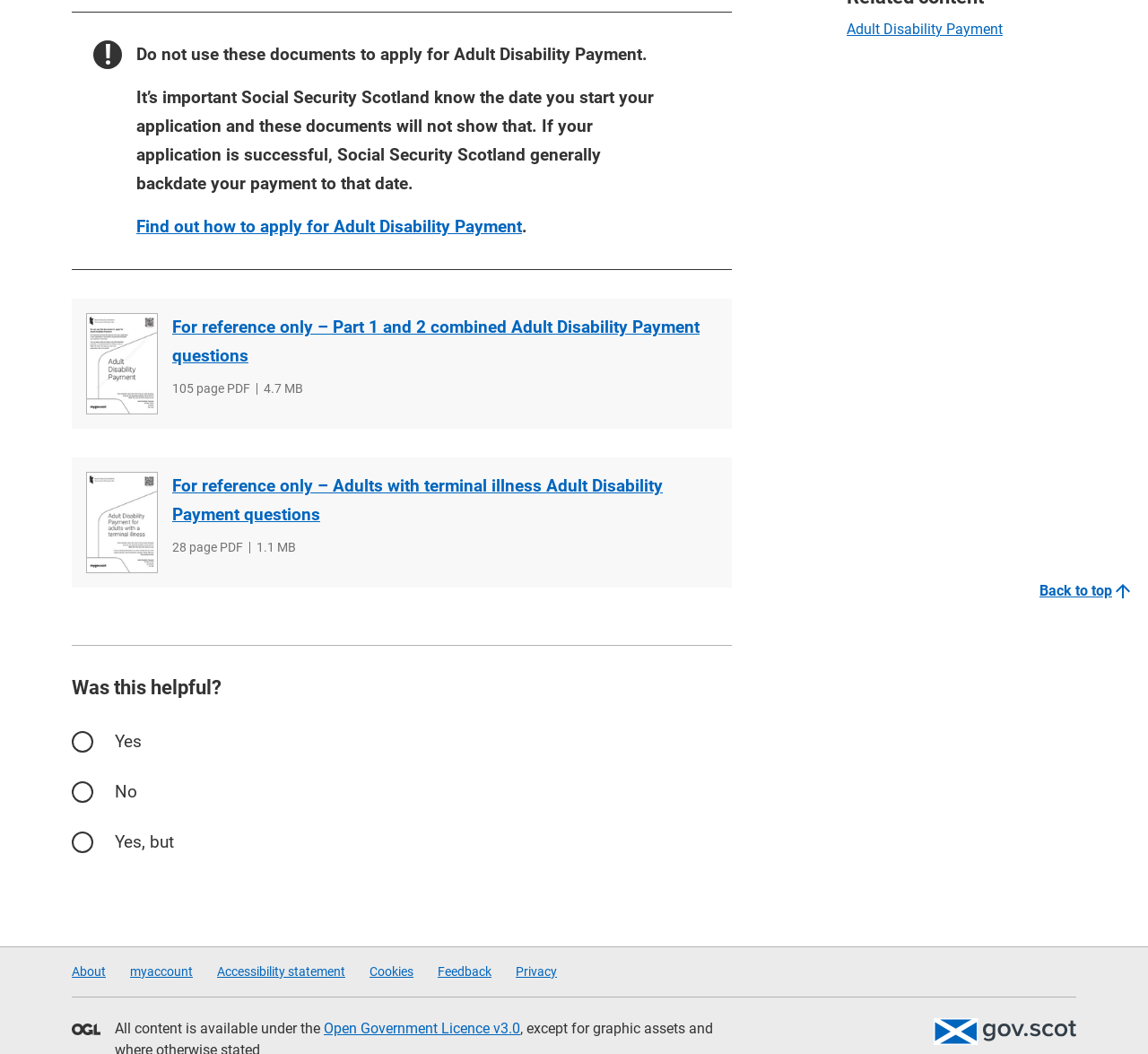Identify the bounding box of the HTML element described as: "Accessibility statement".

[0.189, 0.915, 0.301, 0.928]